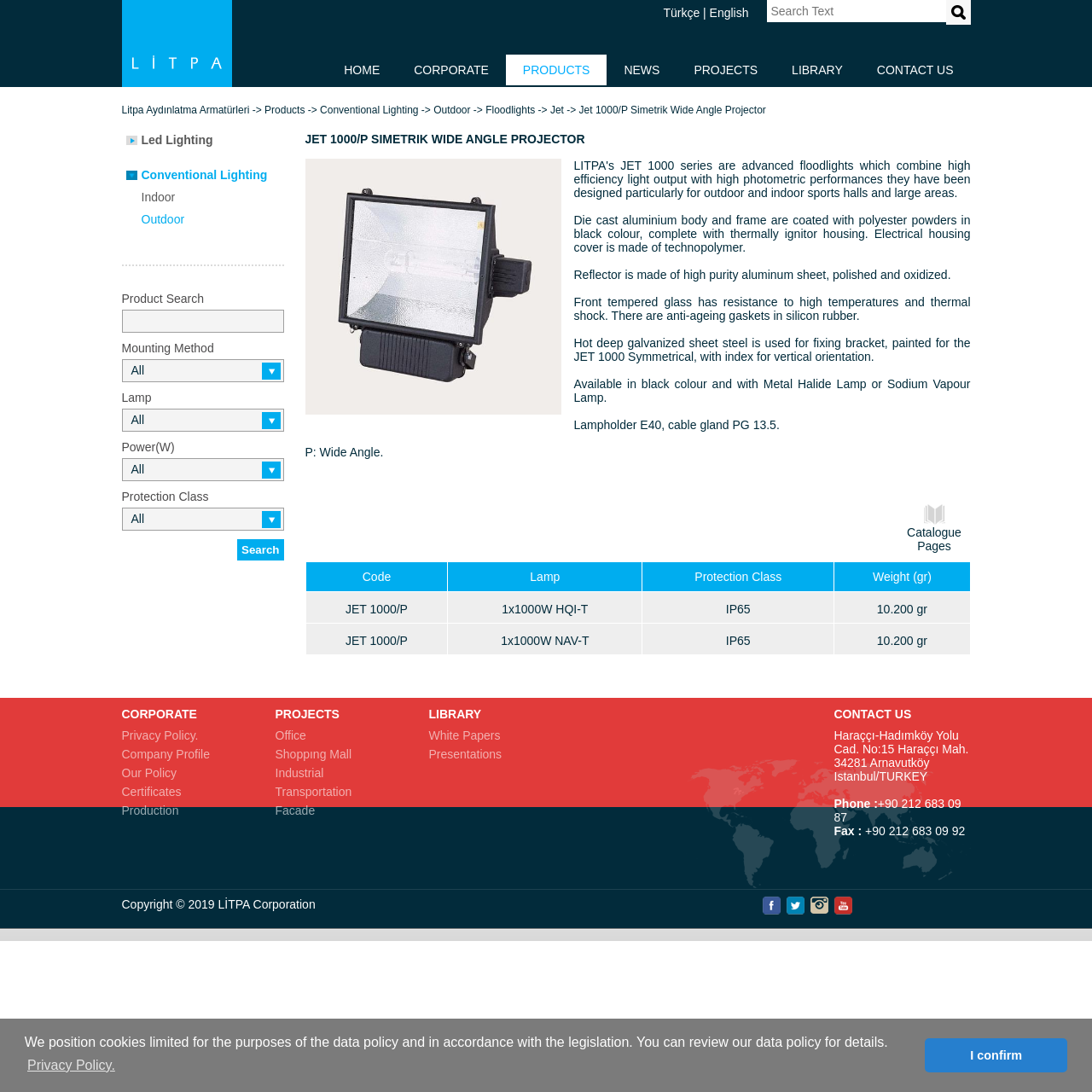Identify the webpage's primary heading and generate its text.

JET 1000/P SIMETRIK WIDE ANGLE PROJECTOR